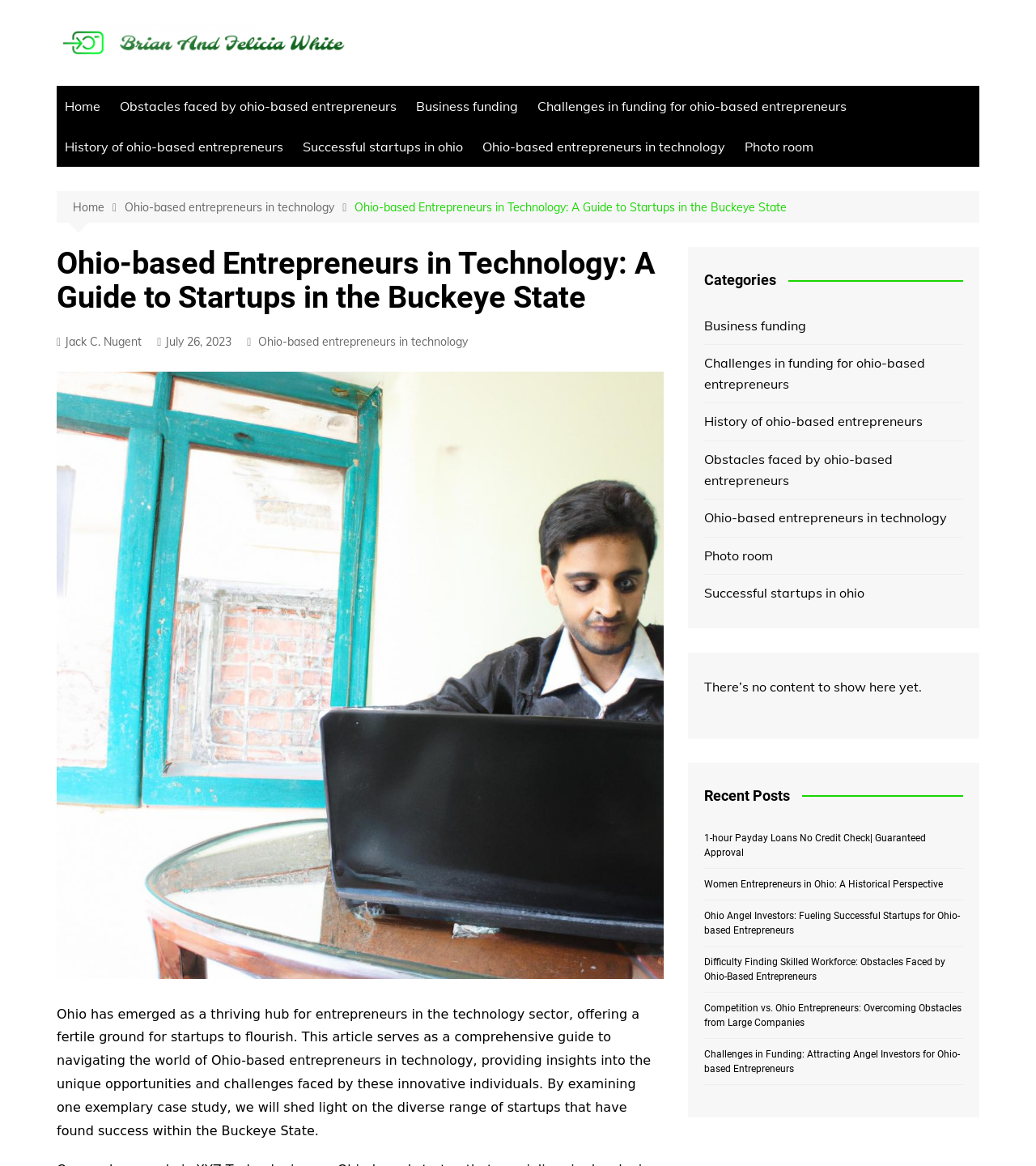Provide the bounding box coordinates of the section that needs to be clicked to accomplish the following instruction: "Read the article about Ohio-based Entrepreneurs in Technology."

[0.055, 0.212, 0.641, 0.27]